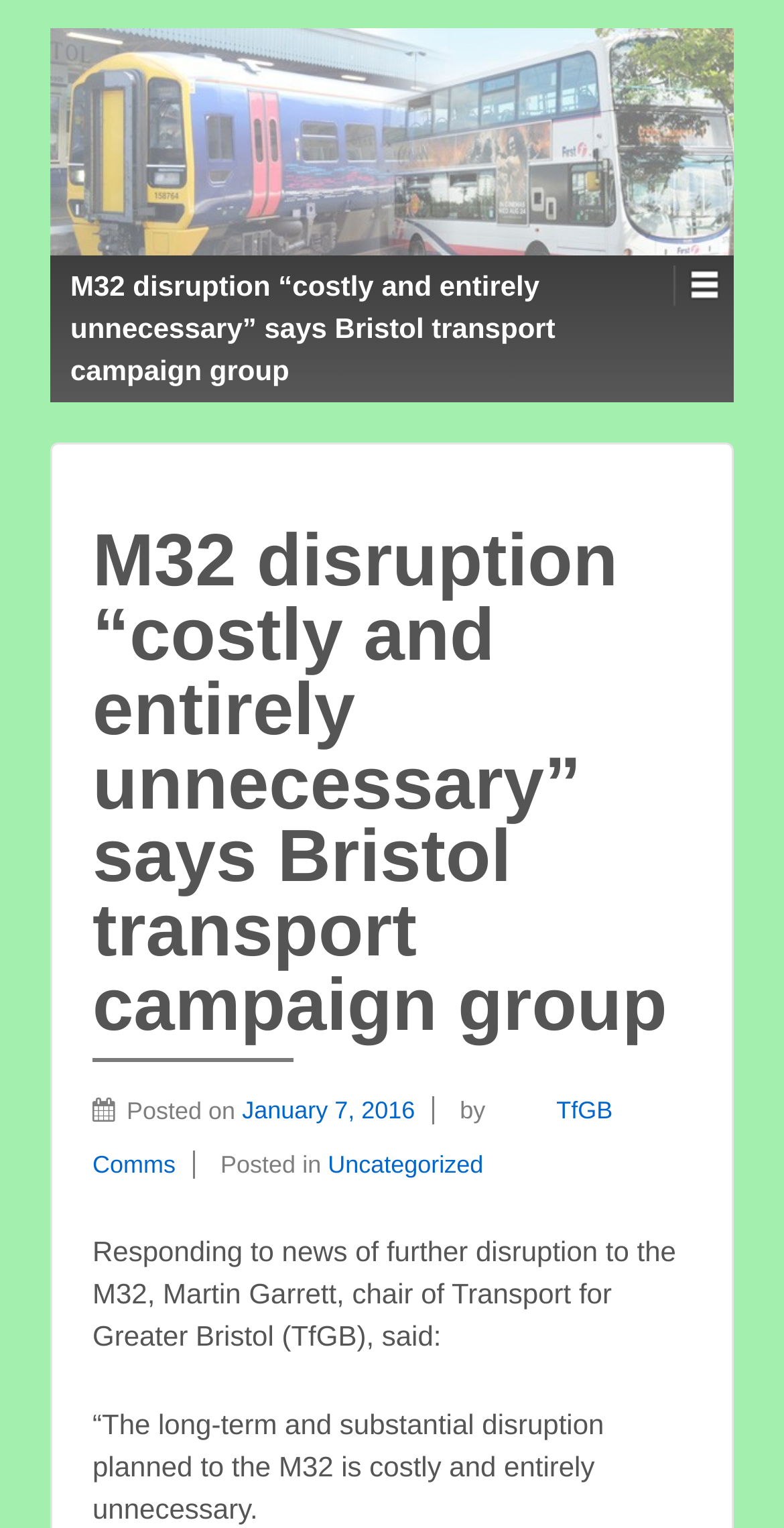What is the category of the article?
Using the visual information, respond with a single word or phrase.

Uncategorized